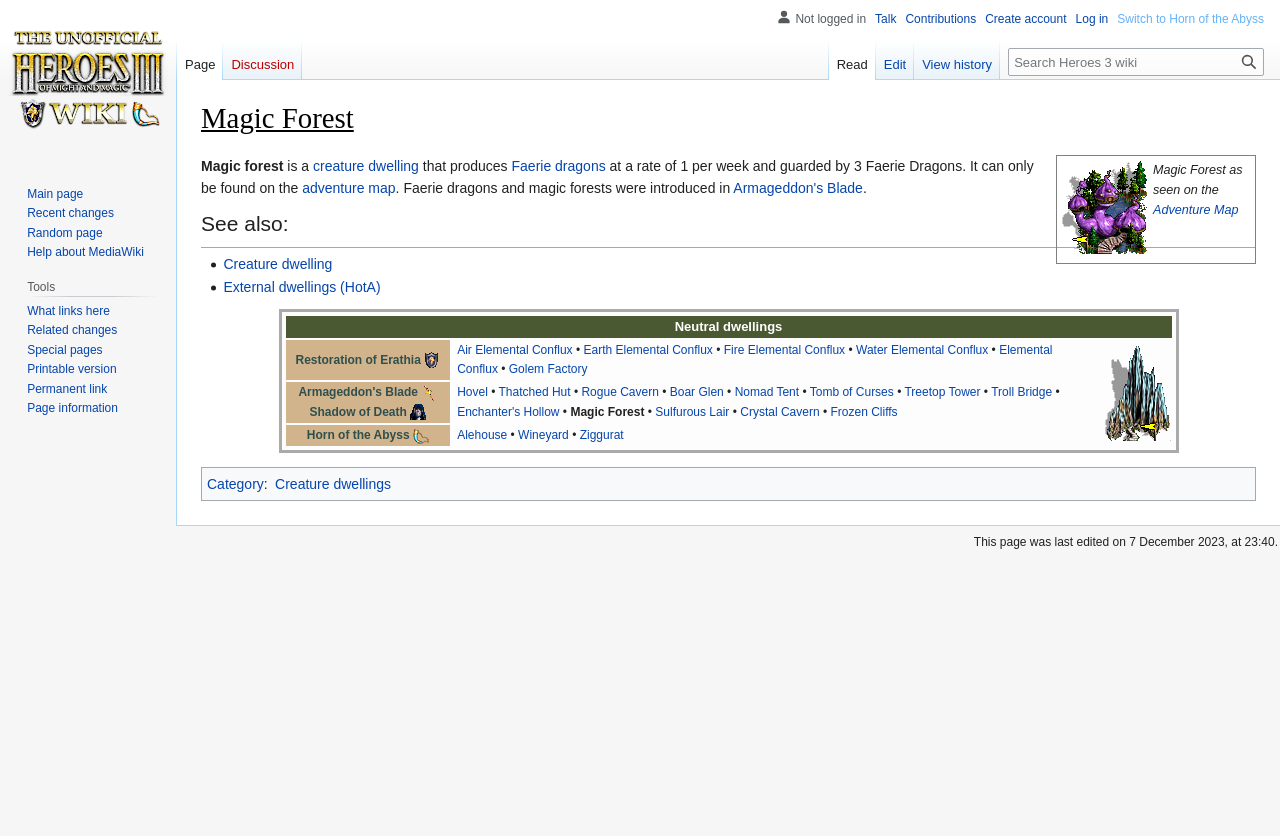Identify the bounding box coordinates necessary to click and complete the given instruction: "Explore the Magic Forest as seen on the Adventure Map".

[0.9, 0.19, 0.978, 0.311]